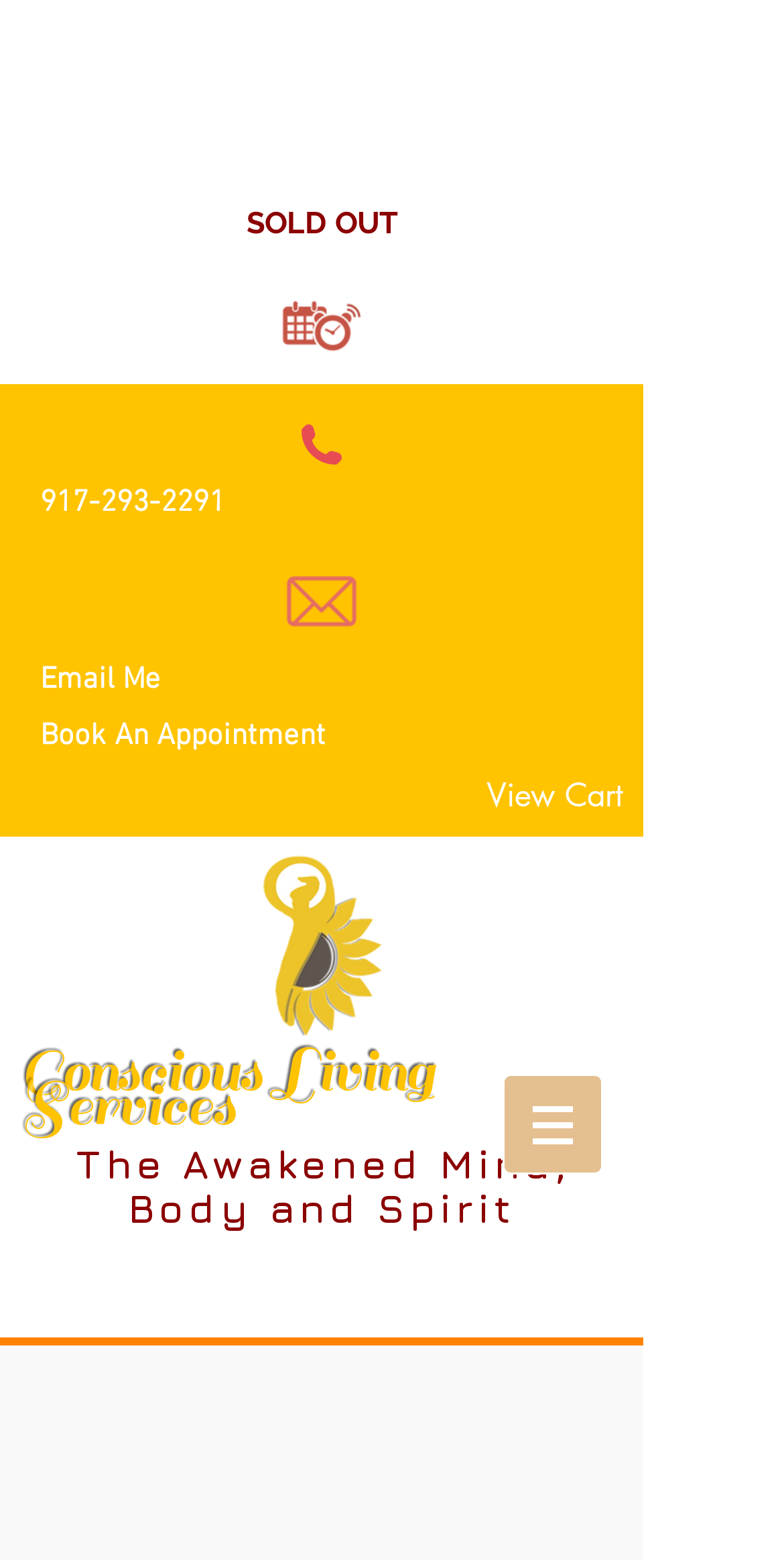Determine the bounding box coordinates for the UI element matching this description: "Email Me".

[0.051, 0.424, 0.205, 0.447]